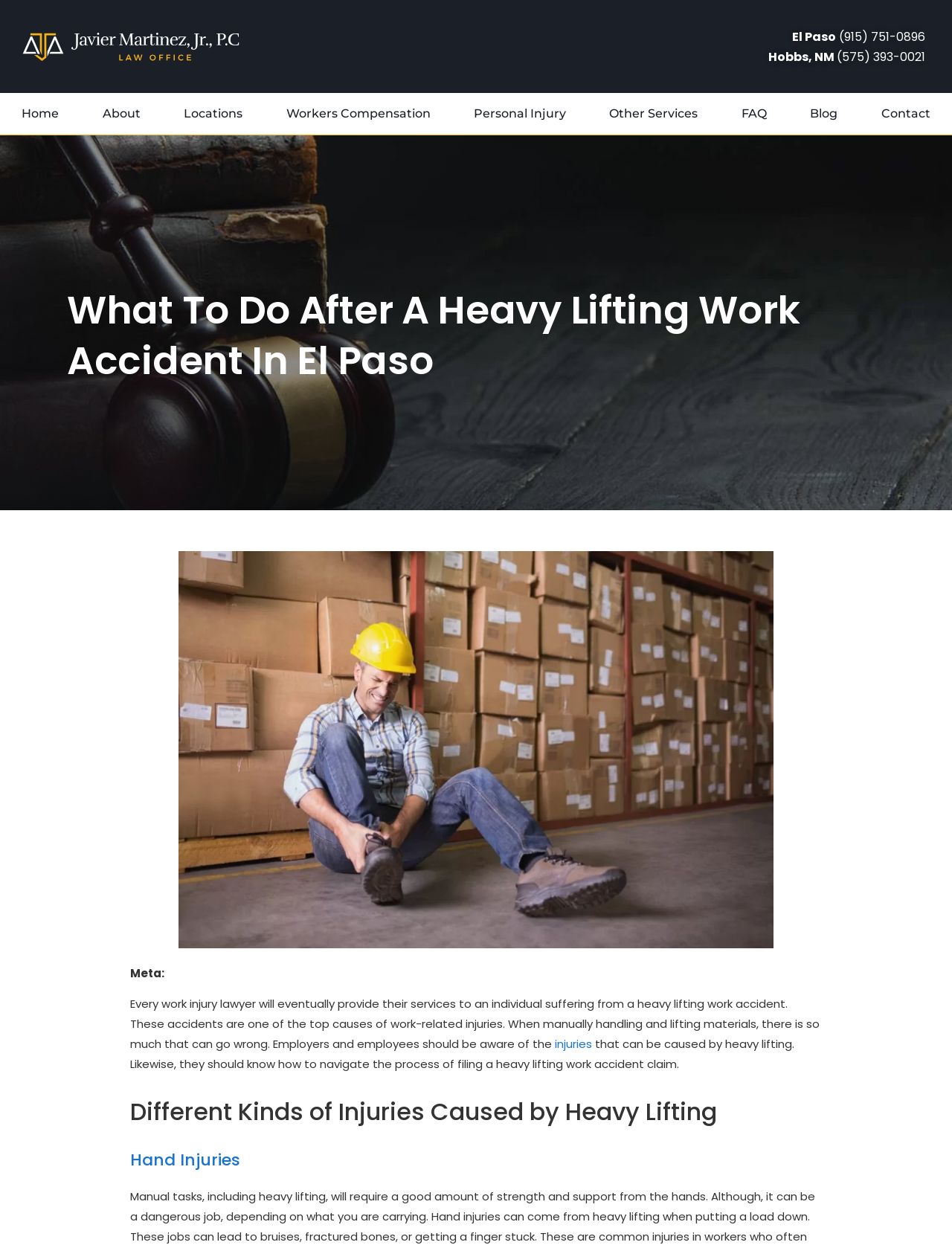Find the bounding box coordinates for the HTML element described in this sentence: "Blog". Provide the coordinates as four float numbers between 0 and 1, in the format [left, top, right, bottom].

[0.828, 0.078, 0.903, 0.105]